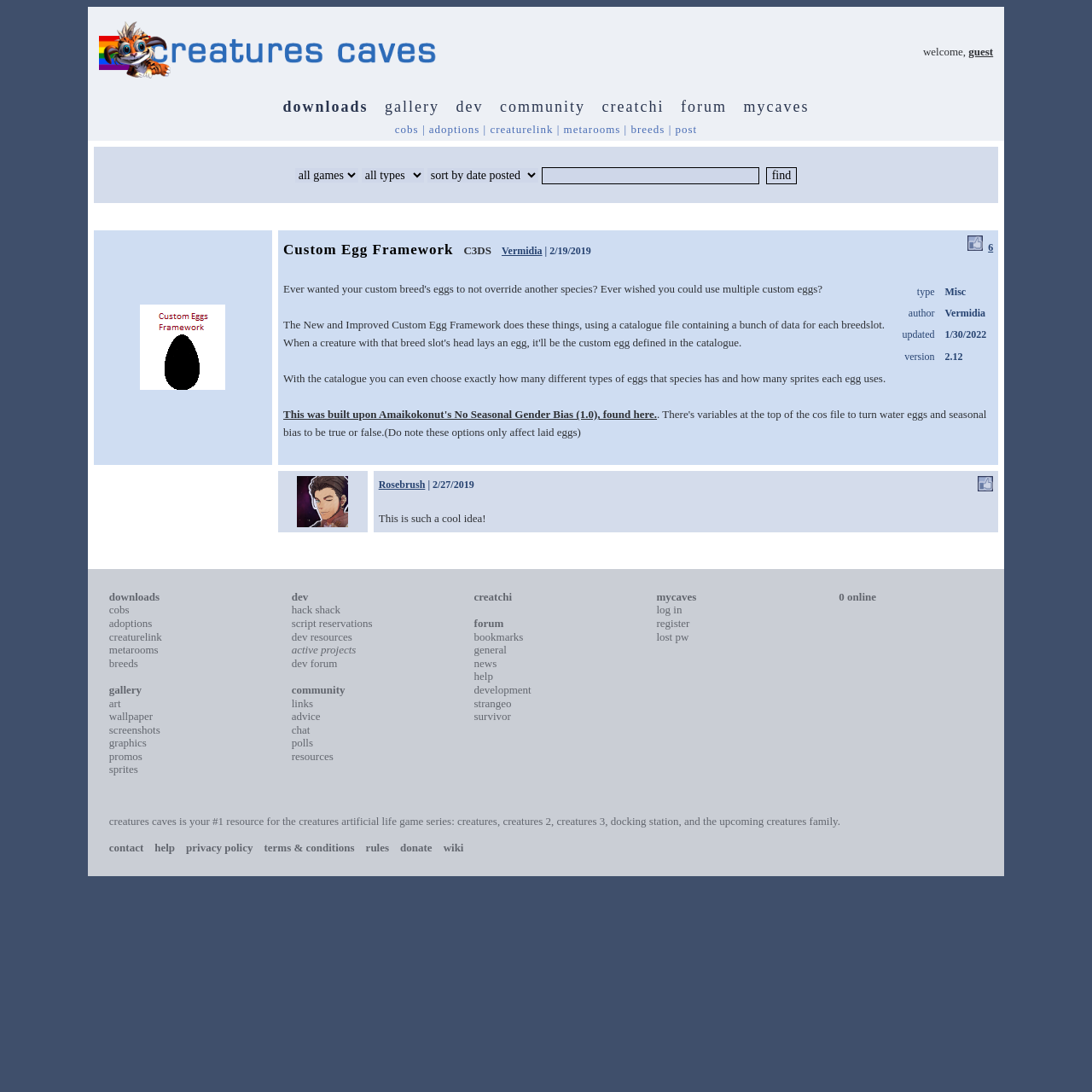Find and provide the bounding box coordinates for the UI element described here: "script reservations". The coordinates should be given as four float numbers between 0 and 1: [left, top, right, bottom].

[0.267, 0.565, 0.341, 0.577]